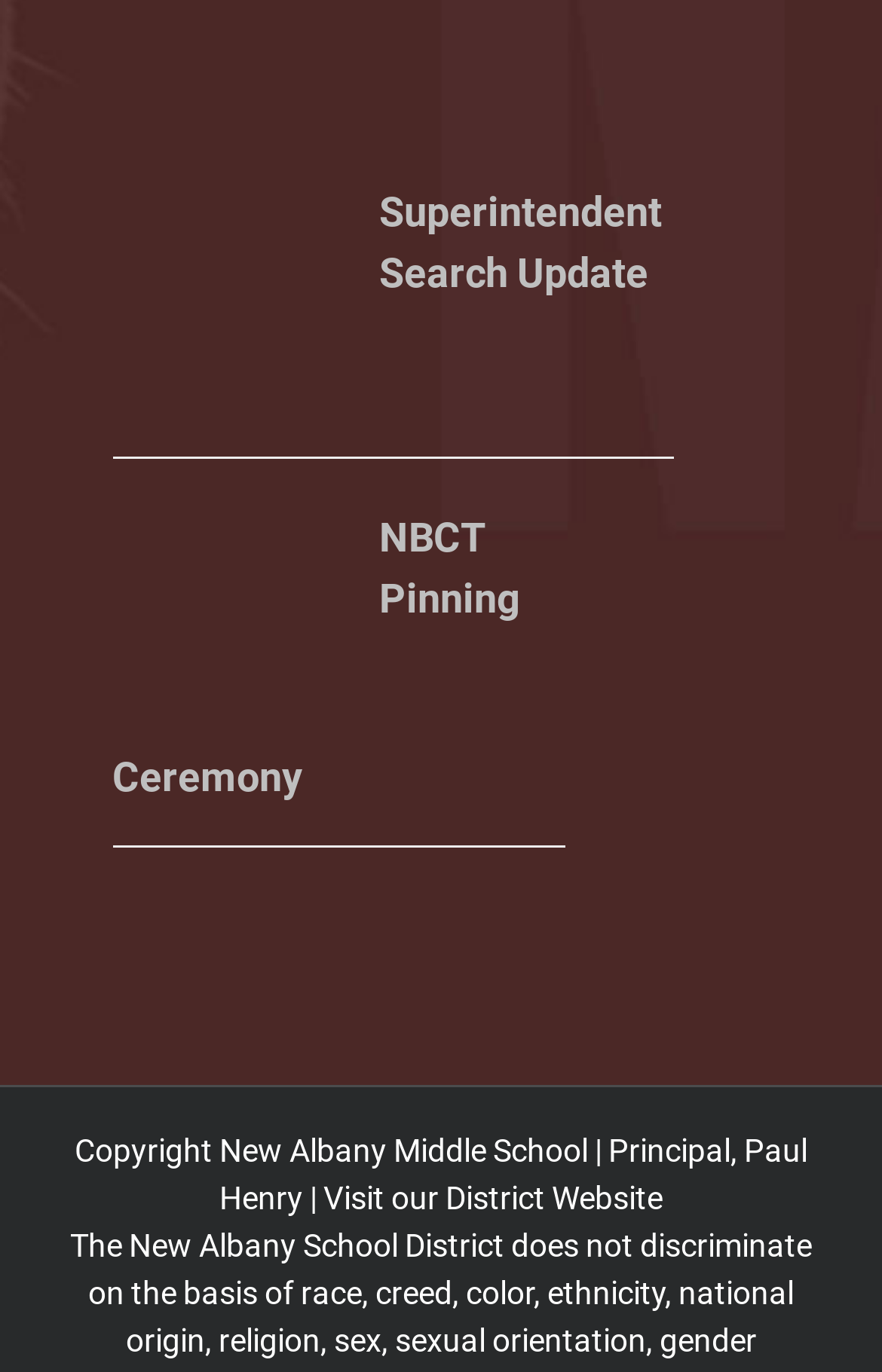Extract the bounding box coordinates for the described element: "Visit our District Website". The coordinates should be represented as four float numbers between 0 and 1: [left, top, right, bottom].

[0.367, 0.86, 0.751, 0.887]